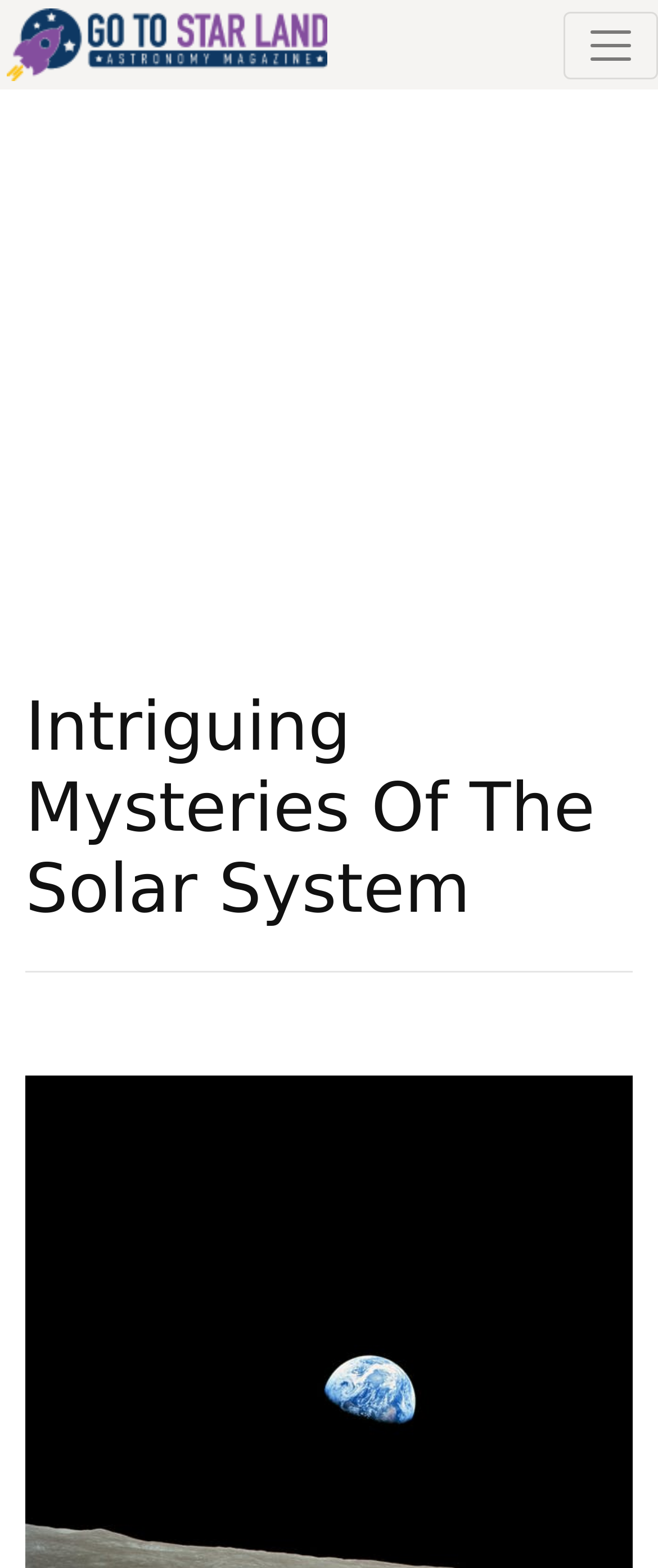What is the URL of the website's logo?
Carefully analyze the image and provide a thorough answer to the question.

The image element with the description 'gotostarland.com' is likely the website's logo, and its URL is the same as the website's domain.